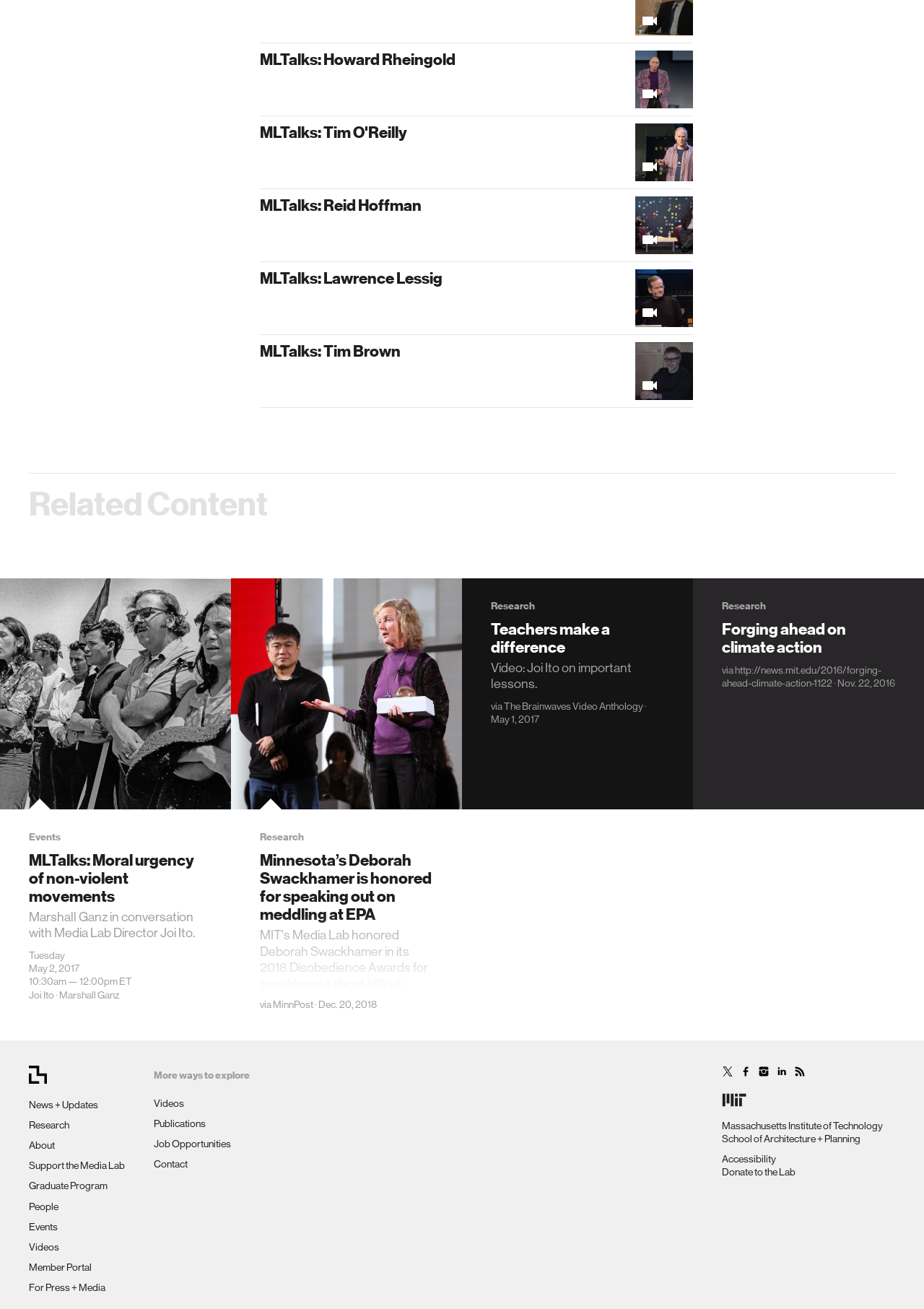Determine the bounding box coordinates for the element that should be clicked to follow this instruction: "Learn about Forging ahead on climate action". The coordinates should be given as four float numbers between 0 and 1, in the format [left, top, right, bottom].

[0.781, 0.458, 0.969, 0.501]